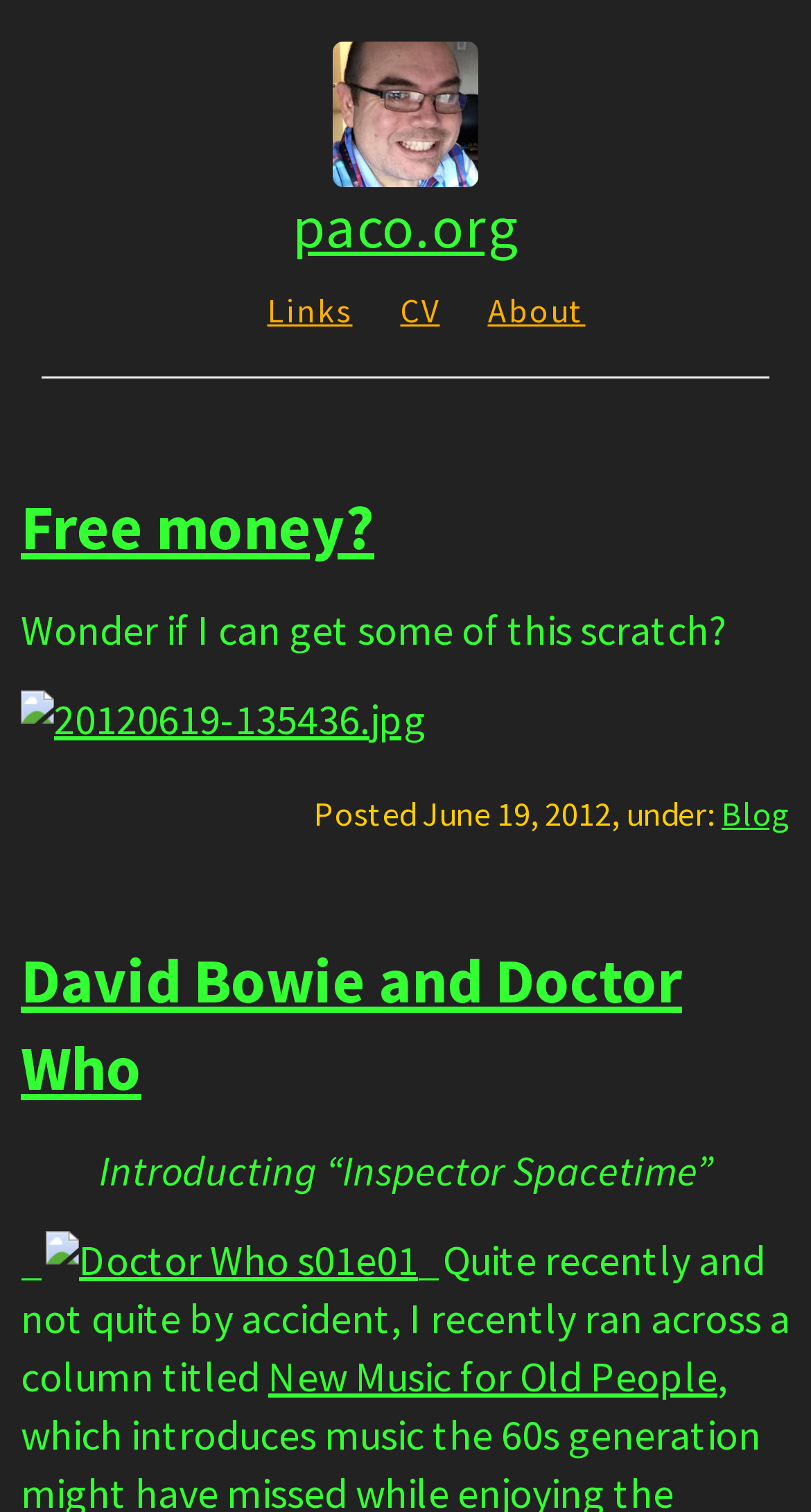Using the details in the image, give a detailed response to the question below:
How many images are in the first article?

I examined the first article and found two images, one with the text '20120619-135436.jpg' and another without any text, so there are 2 images in the first article.